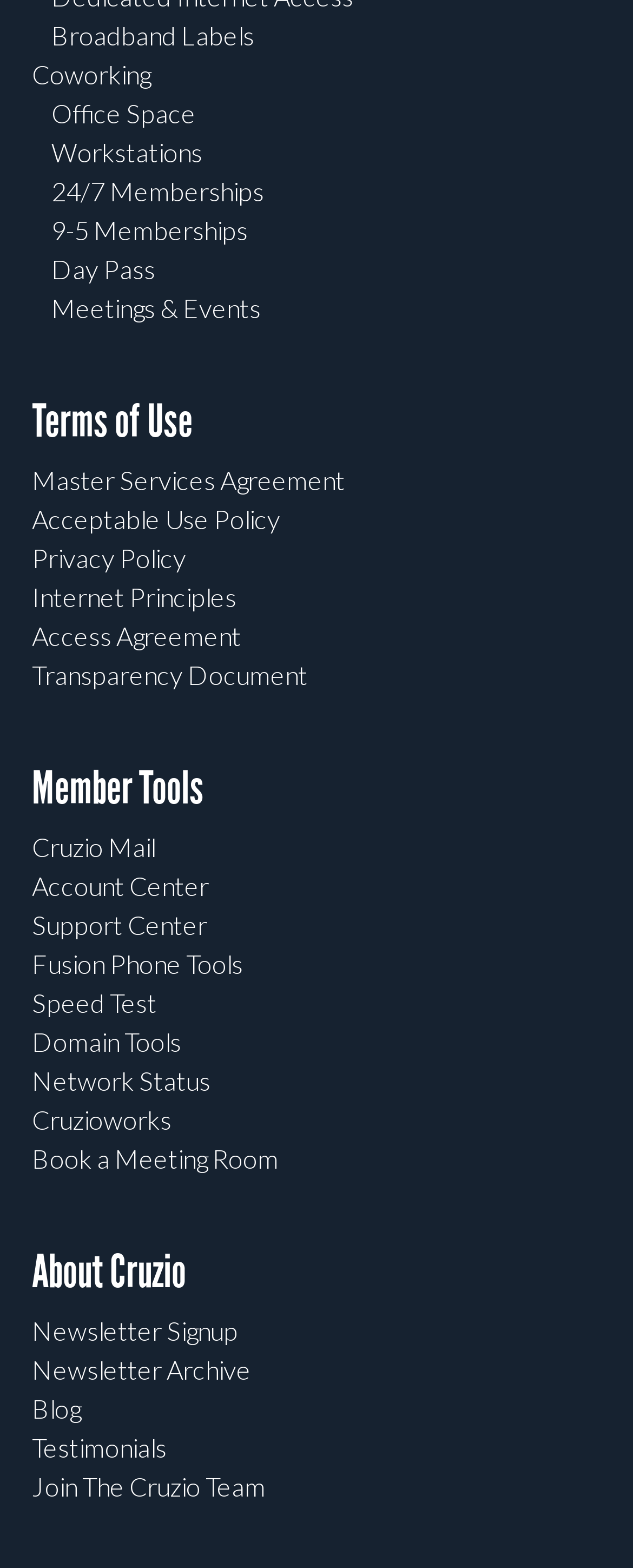Determine the bounding box coordinates of the clickable element to achieve the following action: 'Access Member Tools'. Provide the coordinates as four float values between 0 and 1, formatted as [left, top, right, bottom].

[0.05, 0.485, 0.322, 0.521]